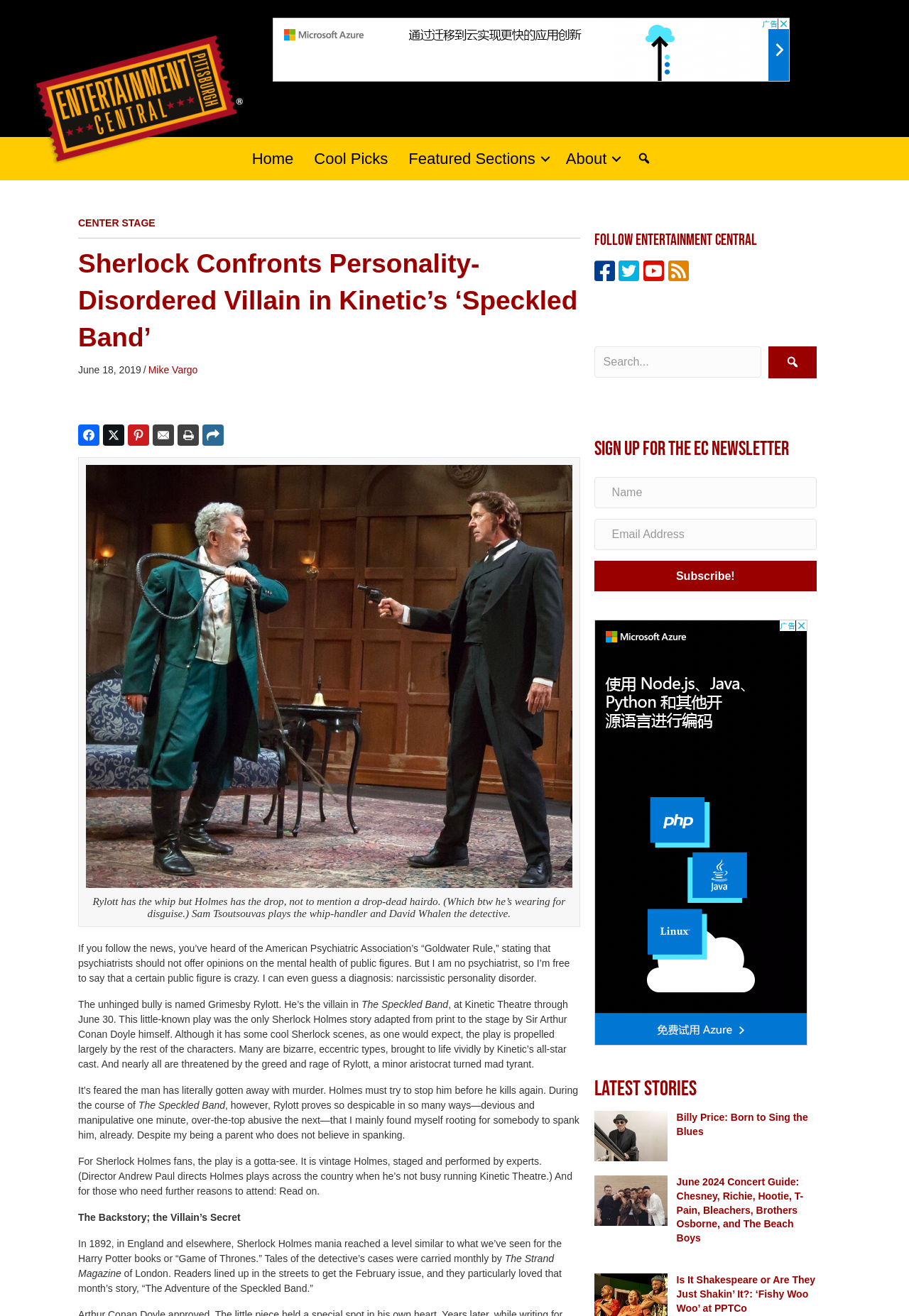What is the name of the villain in the play?
Look at the image and respond with a one-word or short-phrase answer.

Grimesby Rylott